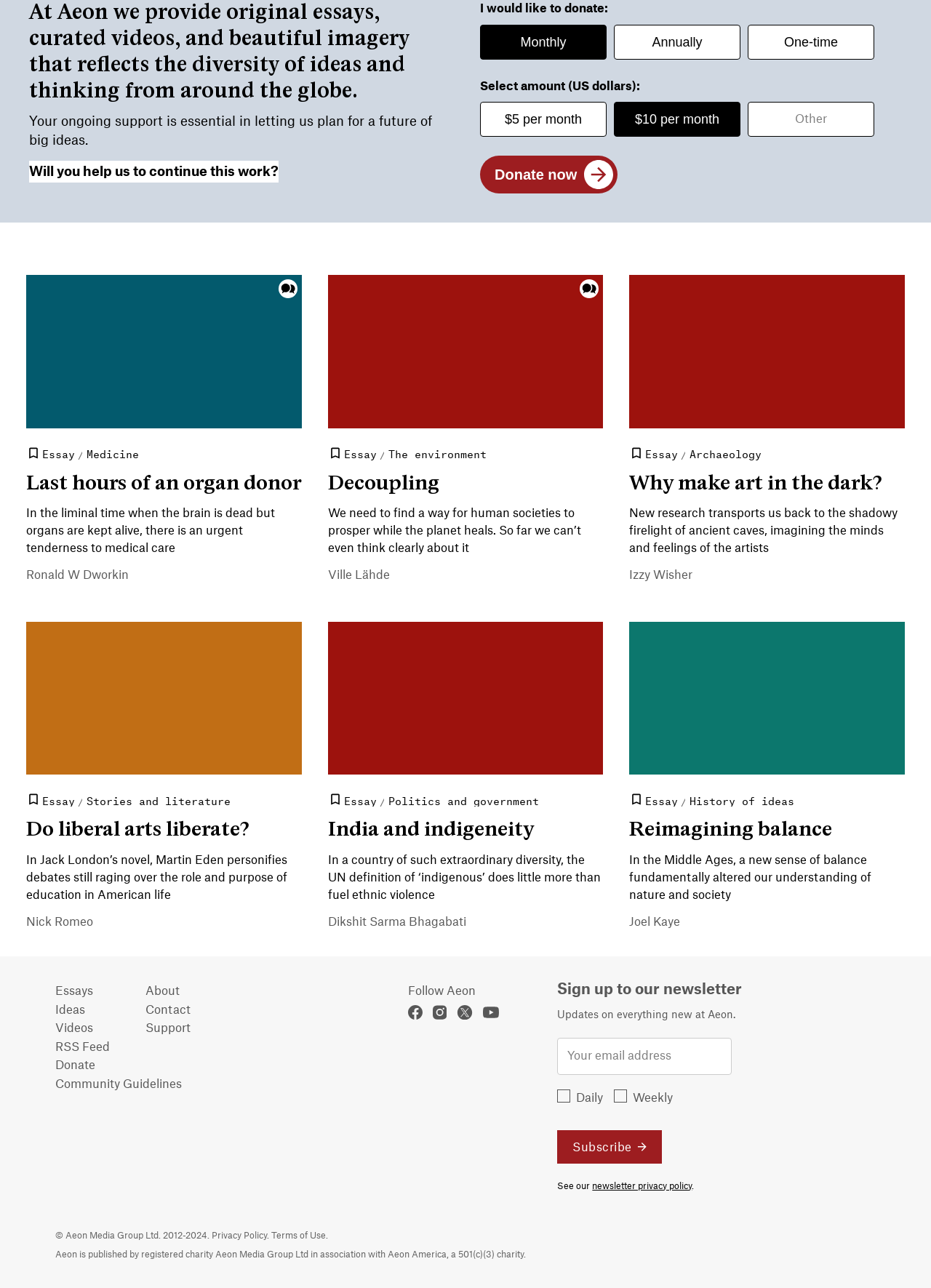What is the purpose of the website?
Provide an in-depth answer to the question, covering all aspects.

Based on the introductory texts, it appears that the website aims to provide original essays, curated videos, and beautiful imagery that reflects the diversity of ideas and thinking from around the globe.